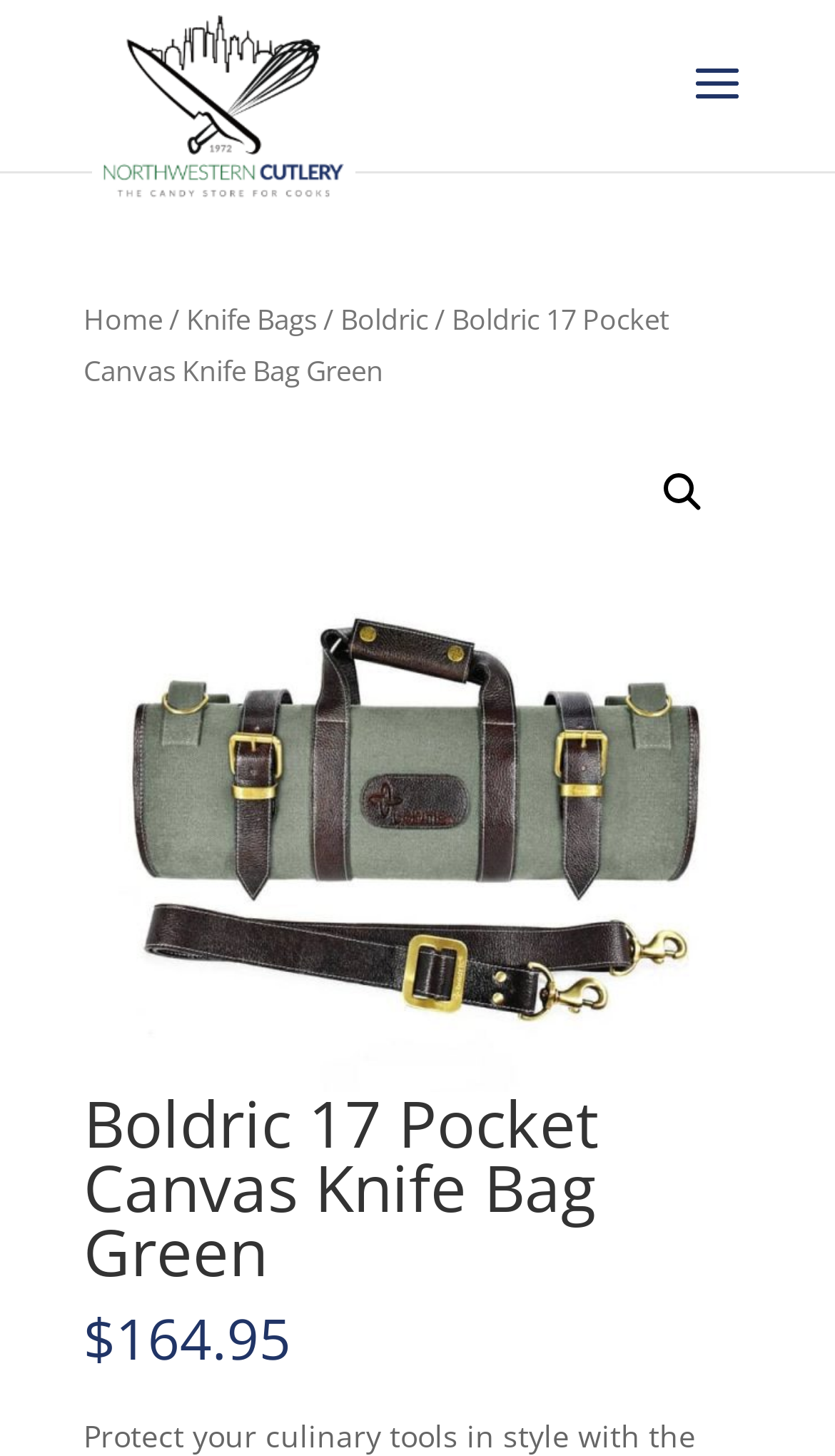Please look at the image and answer the question with a detailed explanation: What is the brand of the knife bag?

I determined the brand of the knife bag by looking at the text 'Boldric 17 Pocket Canvas Knife Bag Green' which is a heading on the webpage, indicating that the product being displayed is a Boldric brand knife bag.